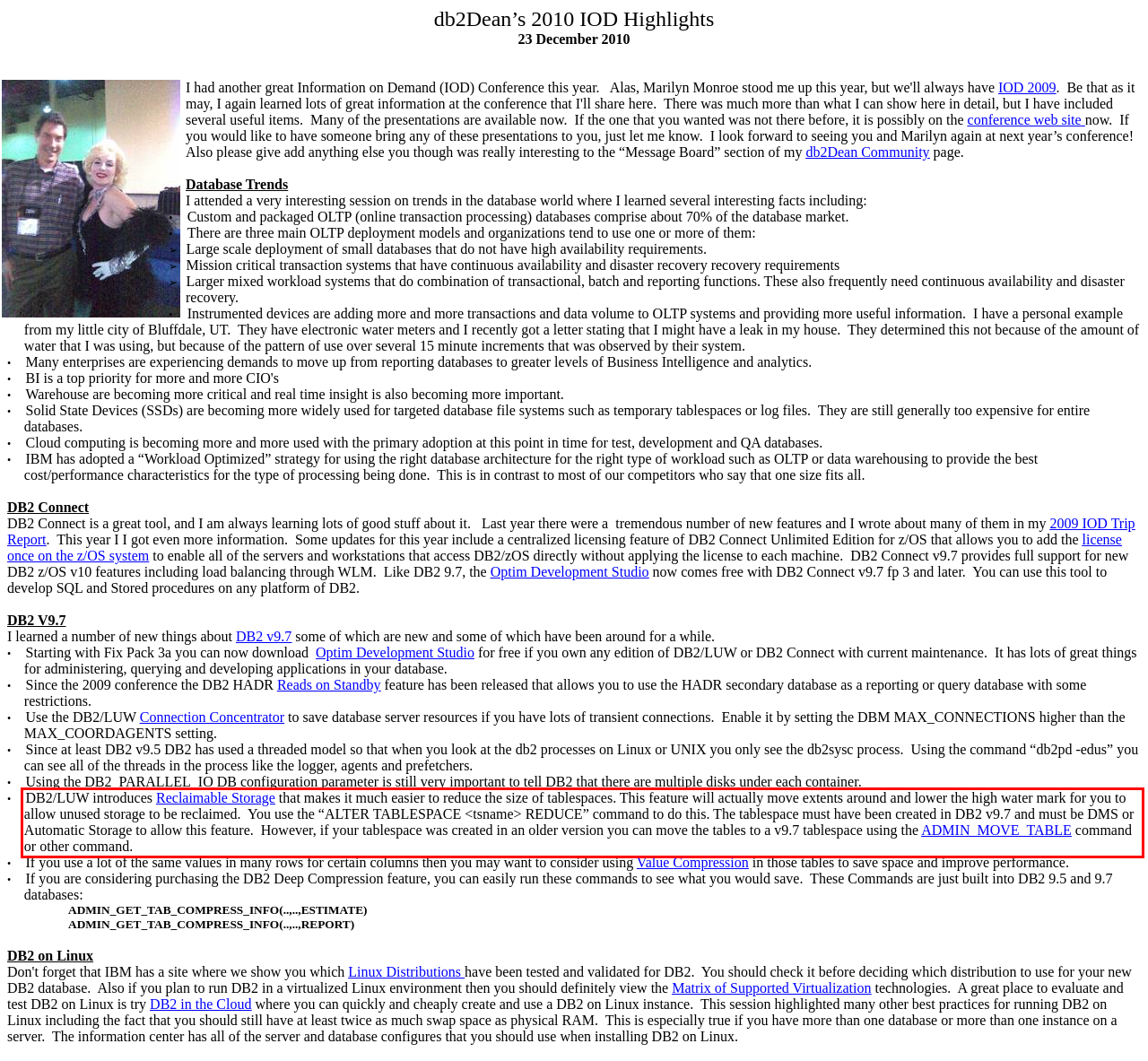You are presented with a screenshot containing a red rectangle. Extract the text found inside this red bounding box.

• DB2/LUW introduces Reclaimable Storage that makes it much easier to reduce the size of tablespaces. This feature will actually move extents around and lower the high water mark for you to allow unused storage to be reclaimed. You use the “ALTER TABLESPACE <tsname> REDUCE” command to do this. The tablespace must have been created in DB2 v9.7 and must be DMS or Automatic Storage to allow this feature. However, if your tablespace was created in an older version you can move the tables to a v9.7 tablespace using the ADMIN_MOVE_TABLE command or other command.